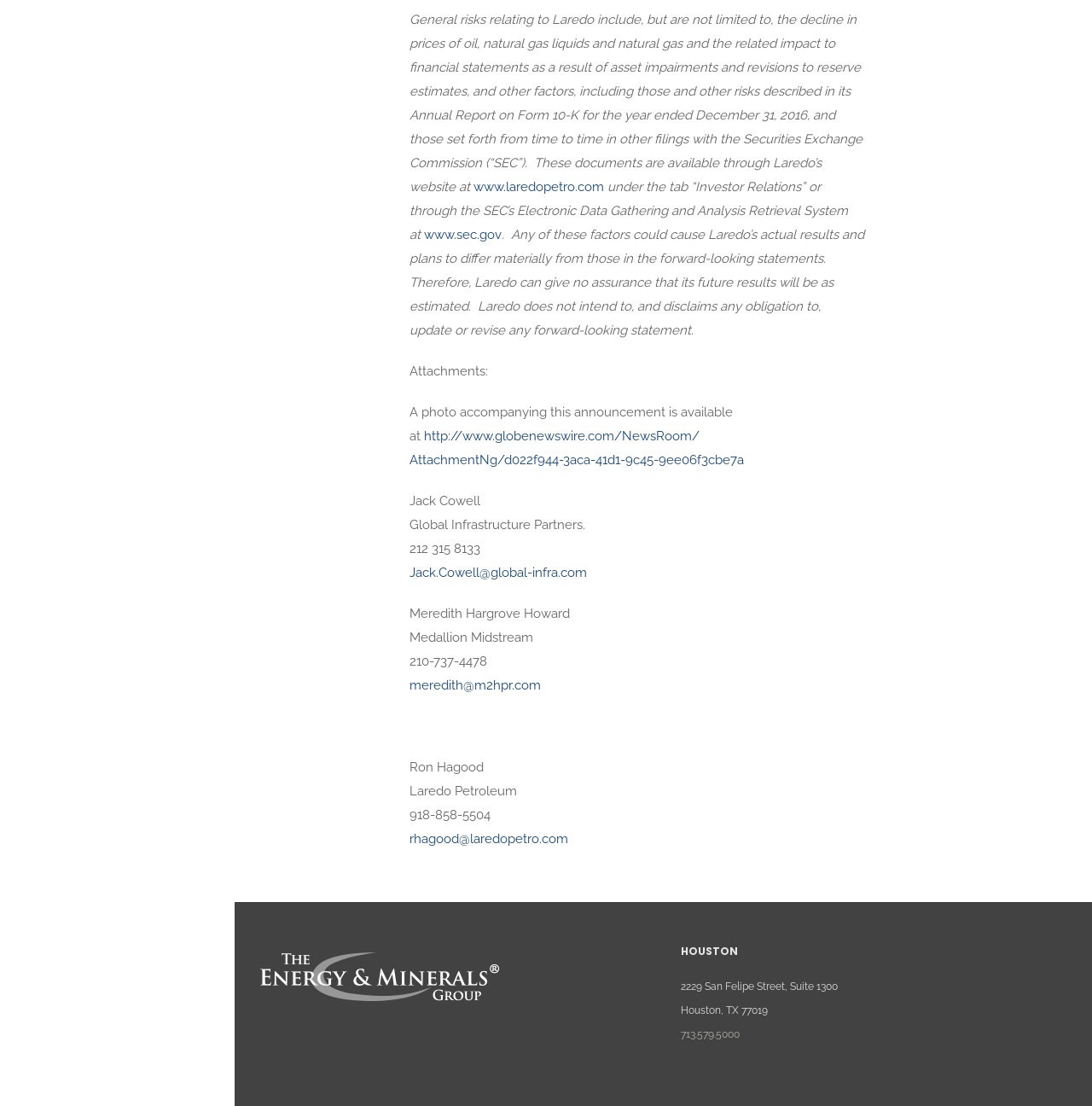What is the phone number of Laredo Petroleum?
Please provide a single word or phrase as your answer based on the screenshot.

918-858-5504